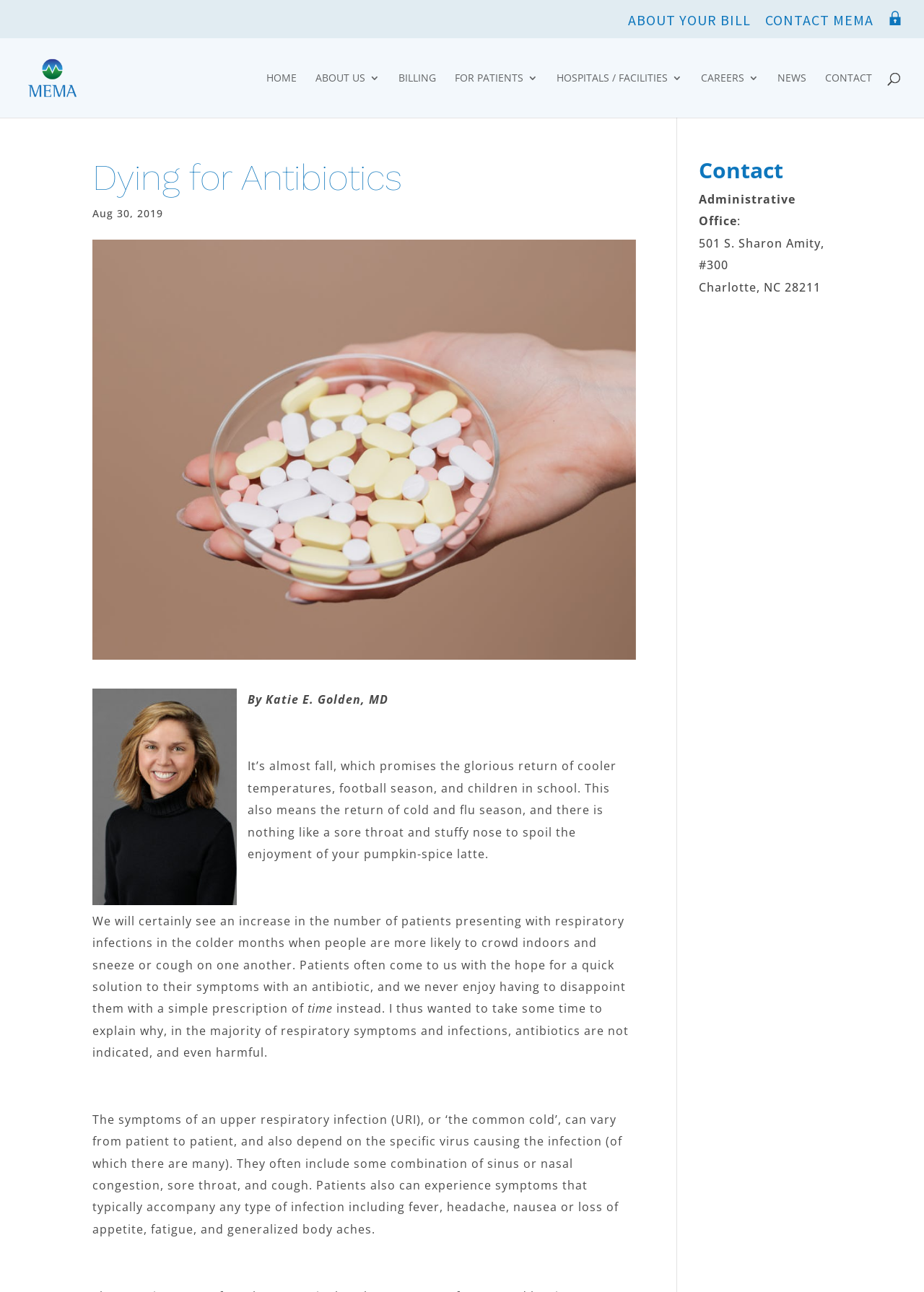Identify the bounding box coordinates necessary to click and complete the given instruction: "Go to HOME page".

[0.288, 0.056, 0.321, 0.091]